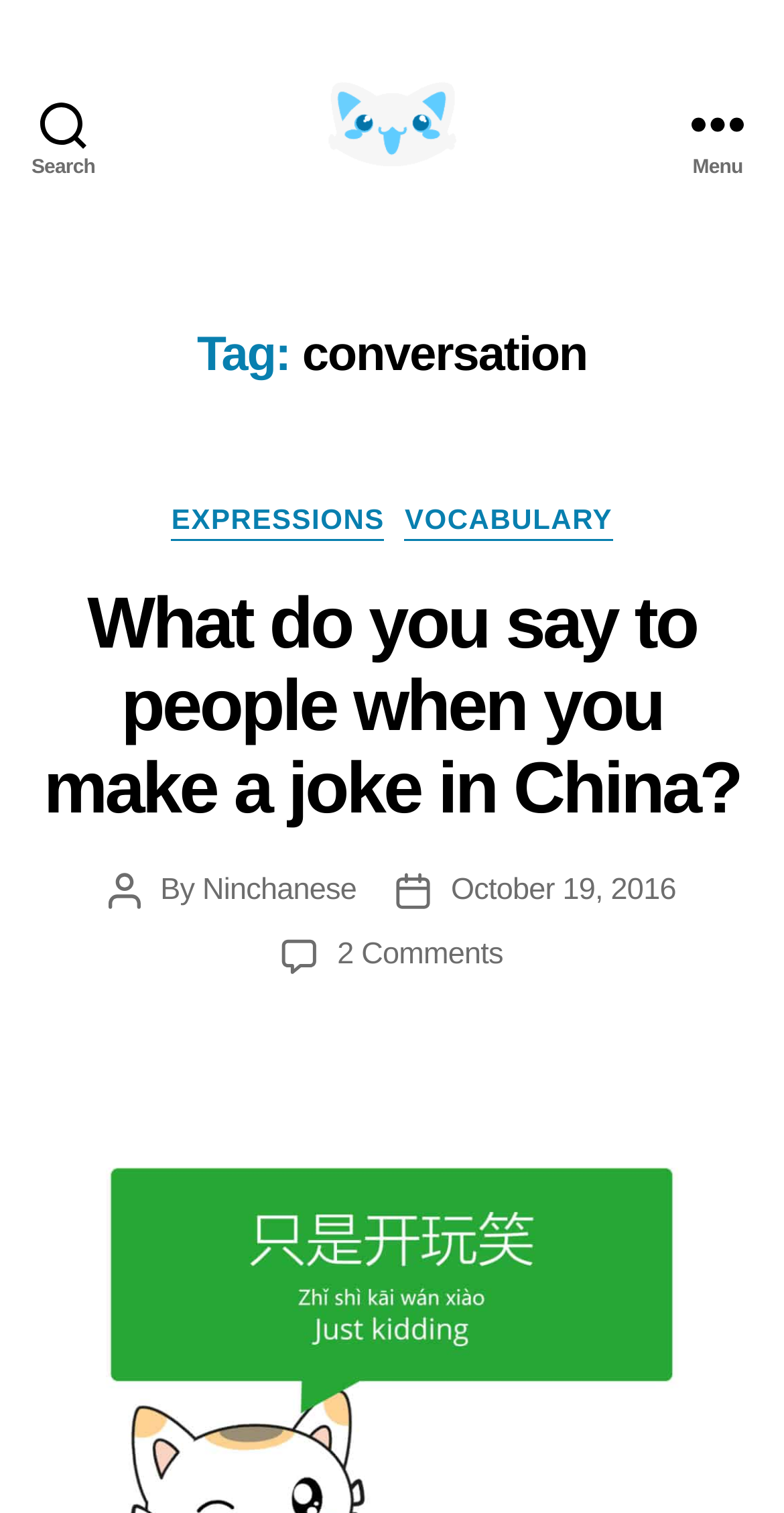Given the description "October 19, 2016", provide the bounding box coordinates of the corresponding UI element.

[0.575, 0.577, 0.862, 0.599]